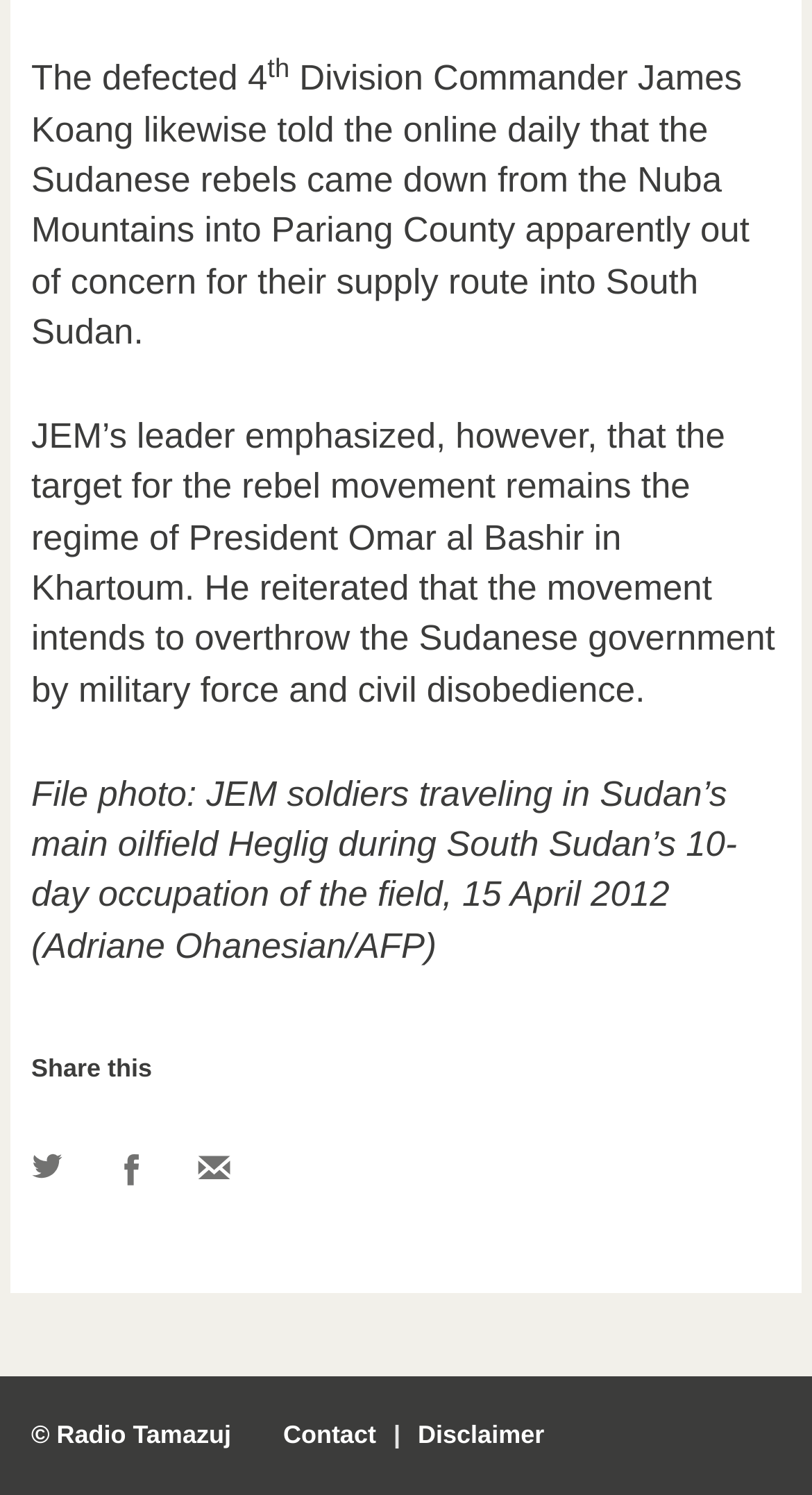Based on the image, please elaborate on the answer to the following question:
What is the name of the online daily mentioned in the article?

The article mentions 'the online daily' but does not specify its name.